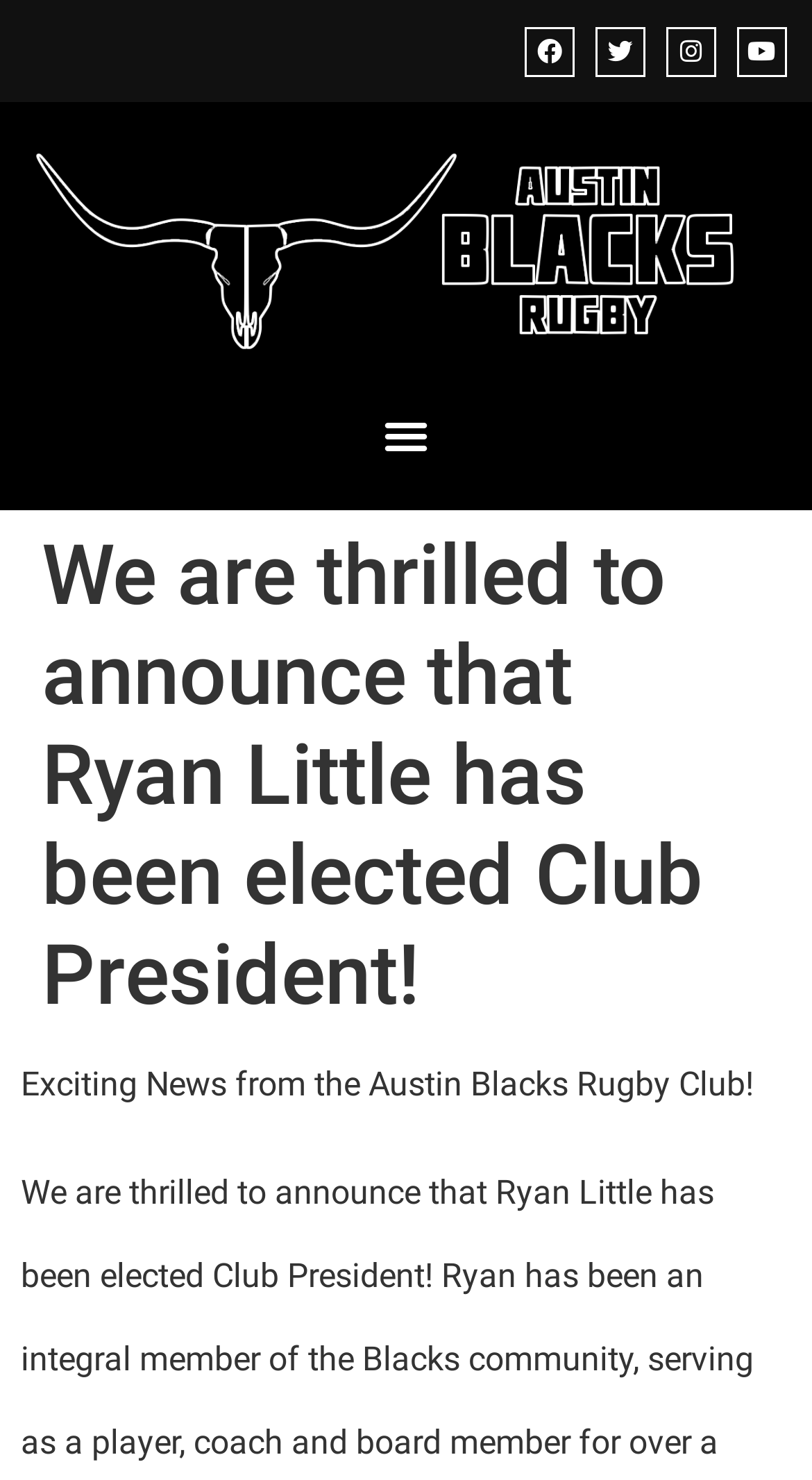Given the webpage screenshot and the description, determine the bounding box coordinates (top-left x, top-left y, bottom-right x, bottom-right y) that define the location of the UI element matching this description: Youtube

[0.908, 0.018, 0.969, 0.052]